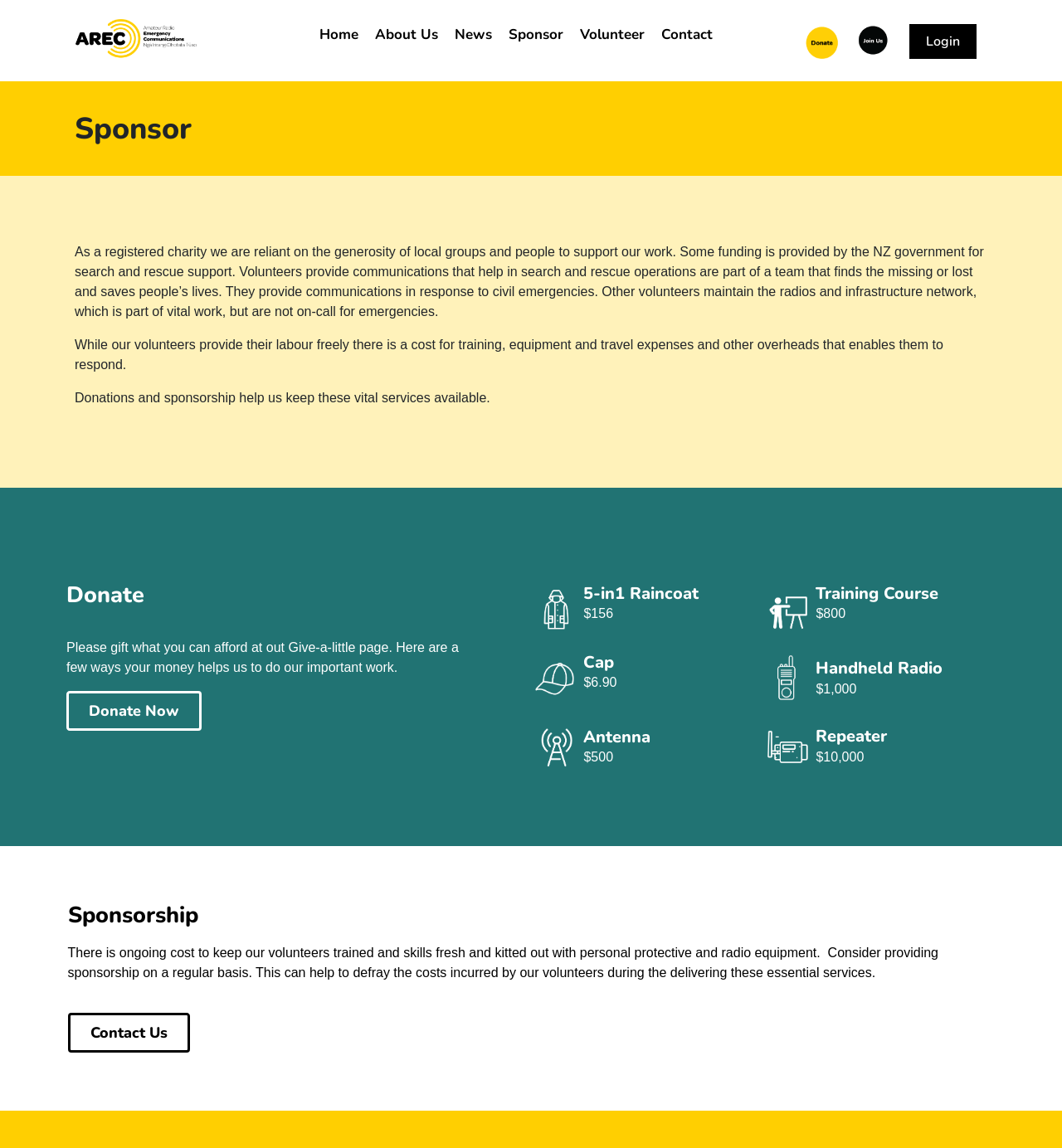Determine the bounding box coordinates for the area that should be clicked to carry out the following instruction: "Click the 'Sponsor' link".

[0.471, 0.014, 0.538, 0.047]